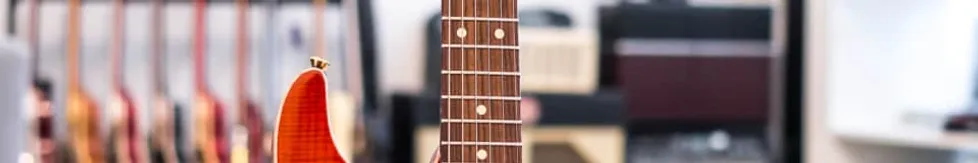Answer the question below using just one word or a short phrase: 
What type of atmosphere is suggested in the background?

Music shop or studio